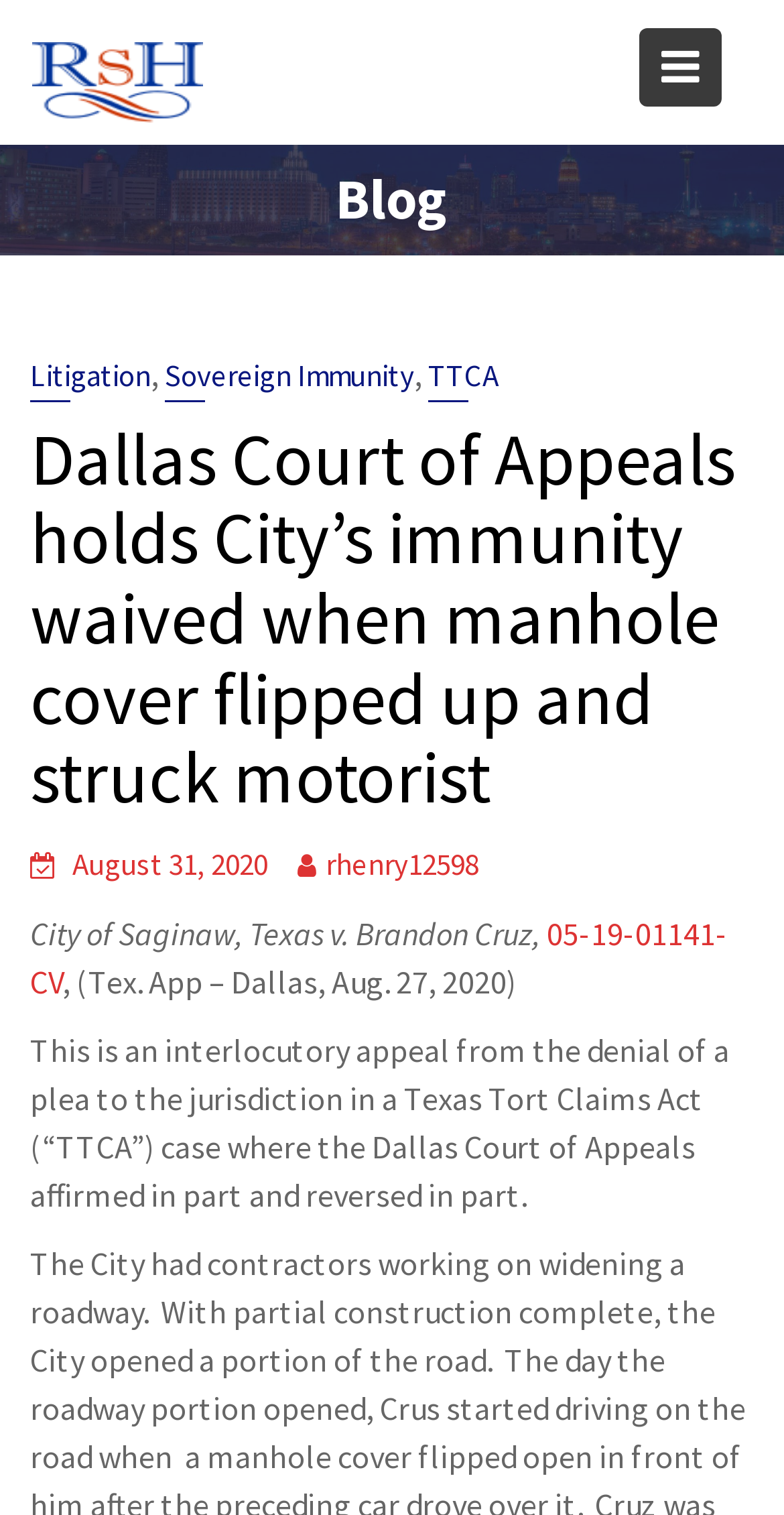Extract the primary headline from the webpage and present its text.

Dallas Court of Appeals holds City’s immunity waived when manhole cover flipped up and struck motorist